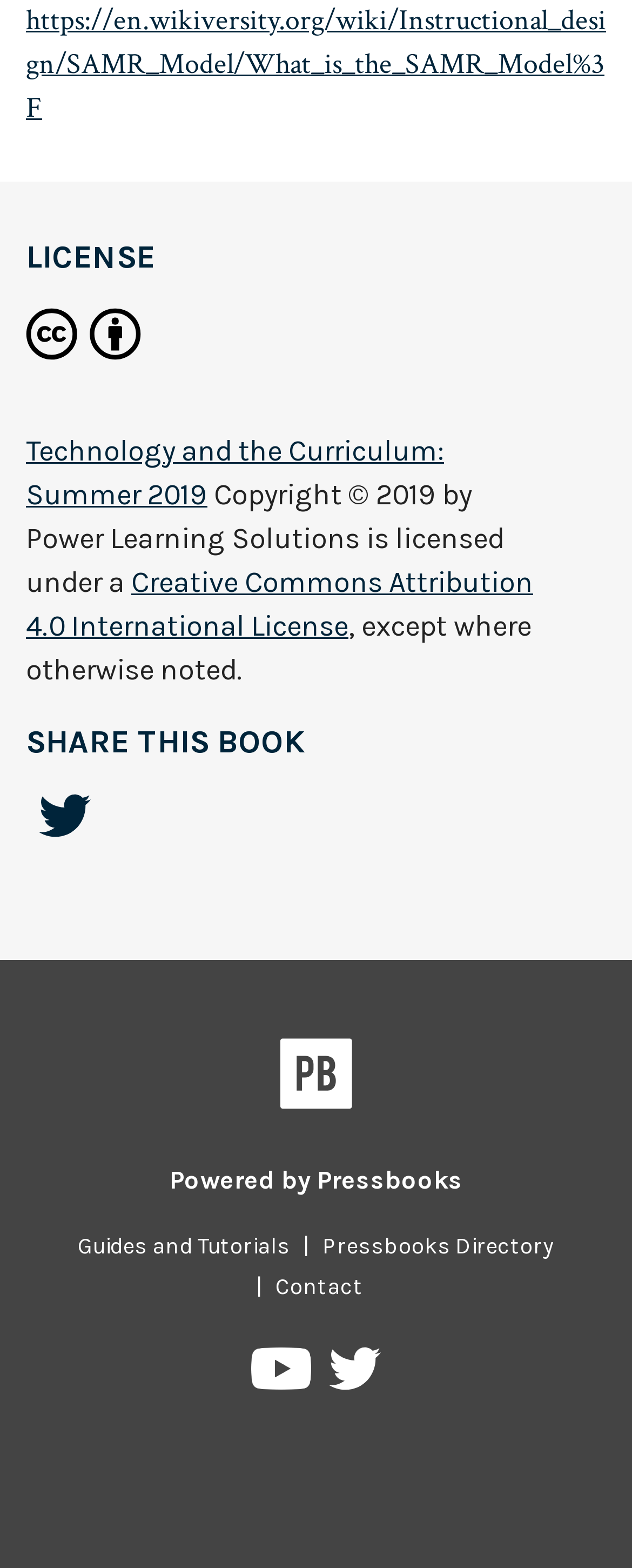Pinpoint the bounding box coordinates of the clickable area needed to execute the instruction: "Share this book on Twitter". The coordinates should be specified as four float numbers between 0 and 1, i.e., [left, top, right, bottom].

[0.041, 0.505, 0.164, 0.546]